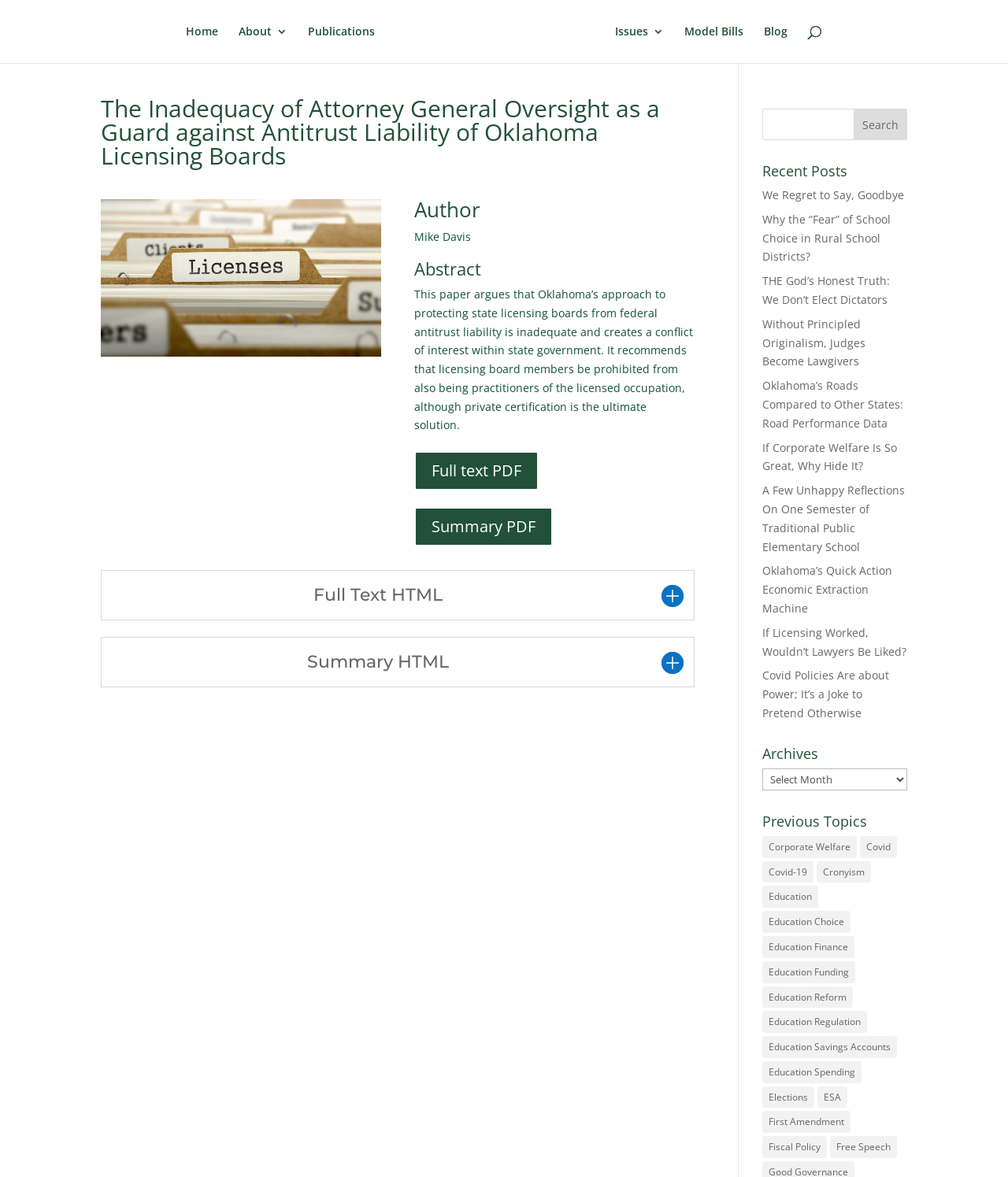Review the image closely and give a comprehensive answer to the question: Who is the author of the article?

I found the author of the article by looking at the StaticText element with the text 'Mike Davis' which is a child element of the heading element with the text 'Author'.